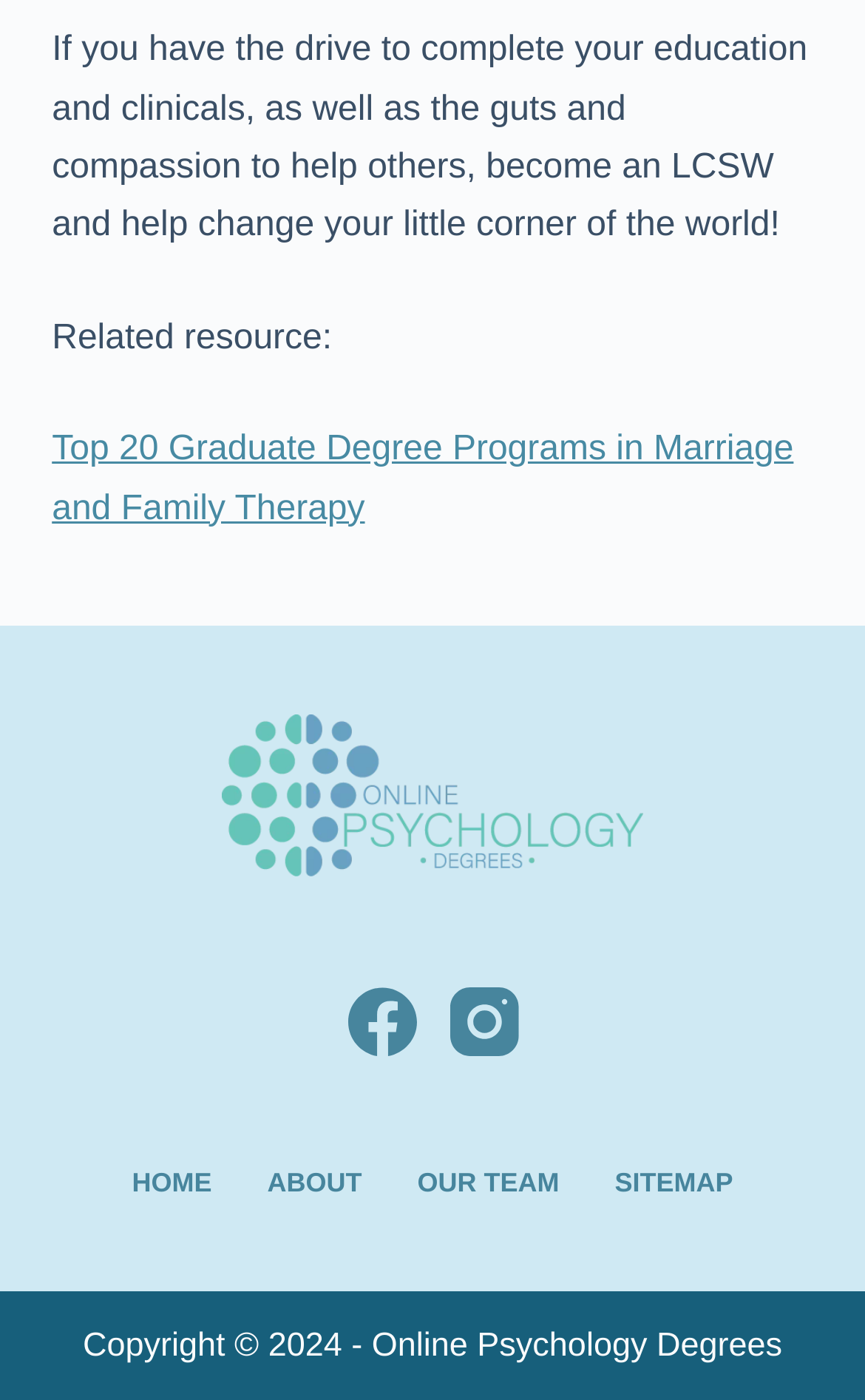Find the bounding box coordinates of the area to click in order to follow the instruction: "Check the SITEMAP".

[0.679, 0.833, 0.879, 0.858]